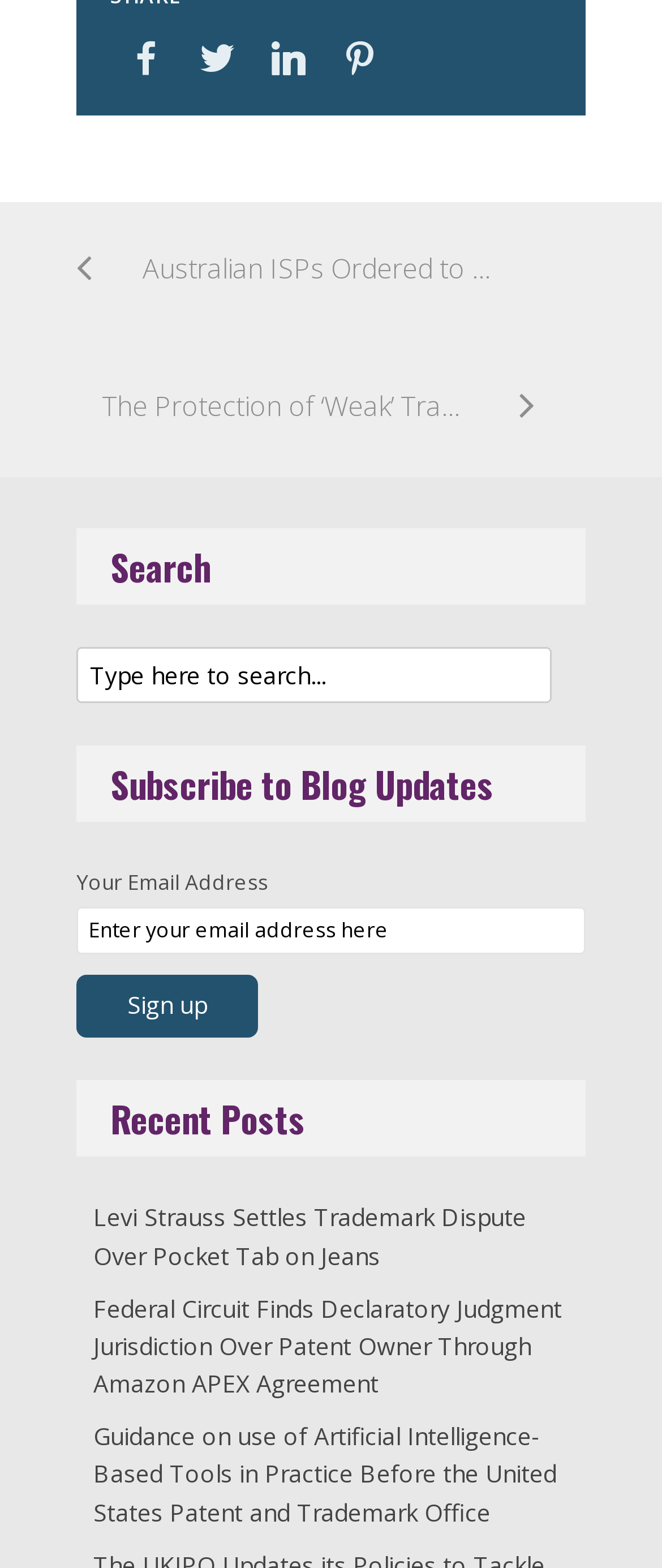How many links are there in the recent posts section?
Offer a detailed and exhaustive answer to the question.

I counted the number of links under the 'Recent Posts' heading, which are 'Levi Strauss Settles Trademark Dispute Over Pocket Tab on Jeans', 'Federal Circuit Finds Declaratory Judgment Jurisdiction Over Patent Owner Through Amazon APEX Agreement', and 'Guidance on use of Artificial Intelligence-Based Tools in Practice Before the United States Patent and Trademark Office'. There are 3 links in total.